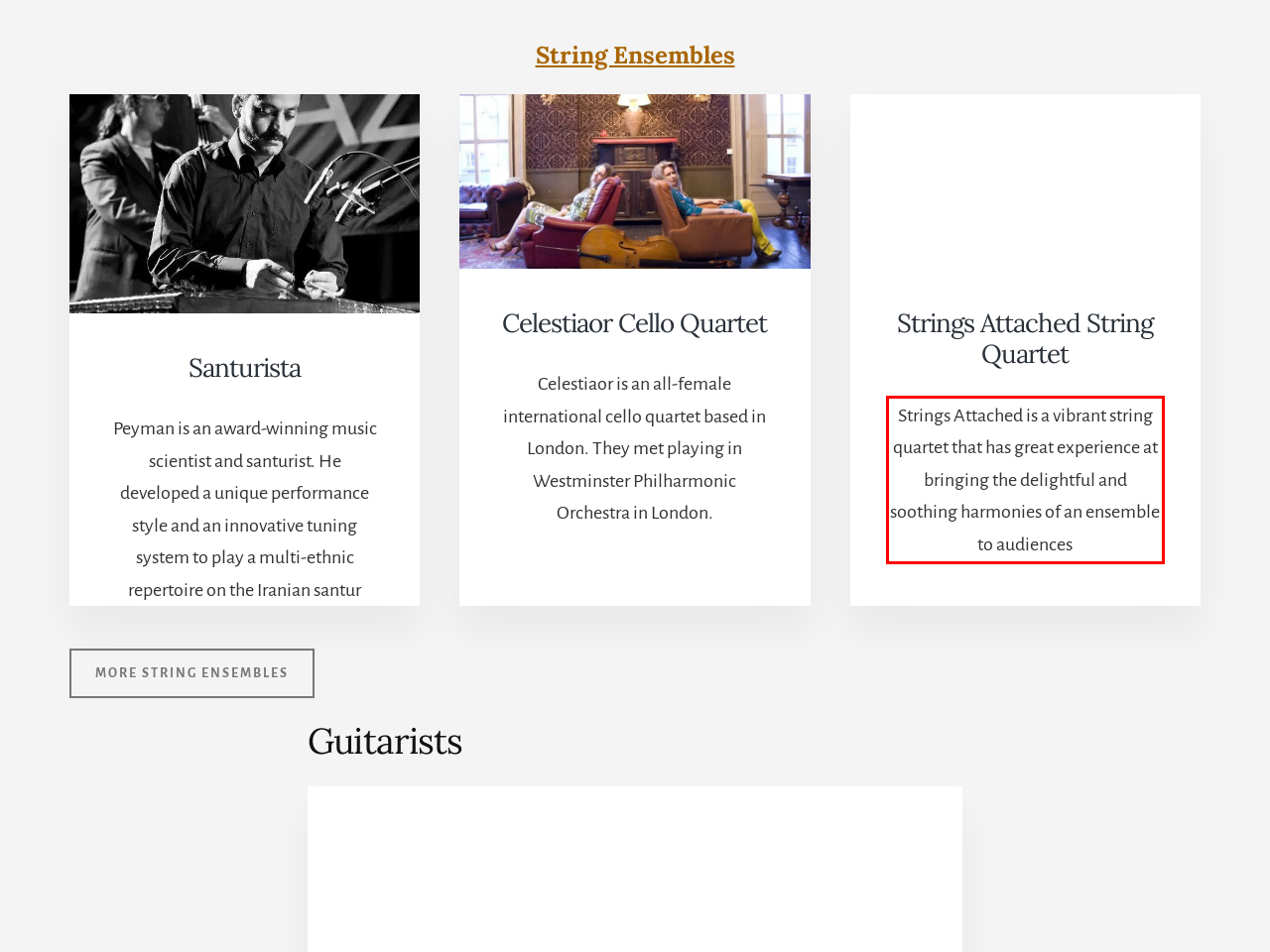Please recognize and transcribe the text located inside the red bounding box in the webpage image.

Strings Attached is a vibrant string quartet that has great experience at bringing the delightful and soothing harmonies of an ensemble to audiences